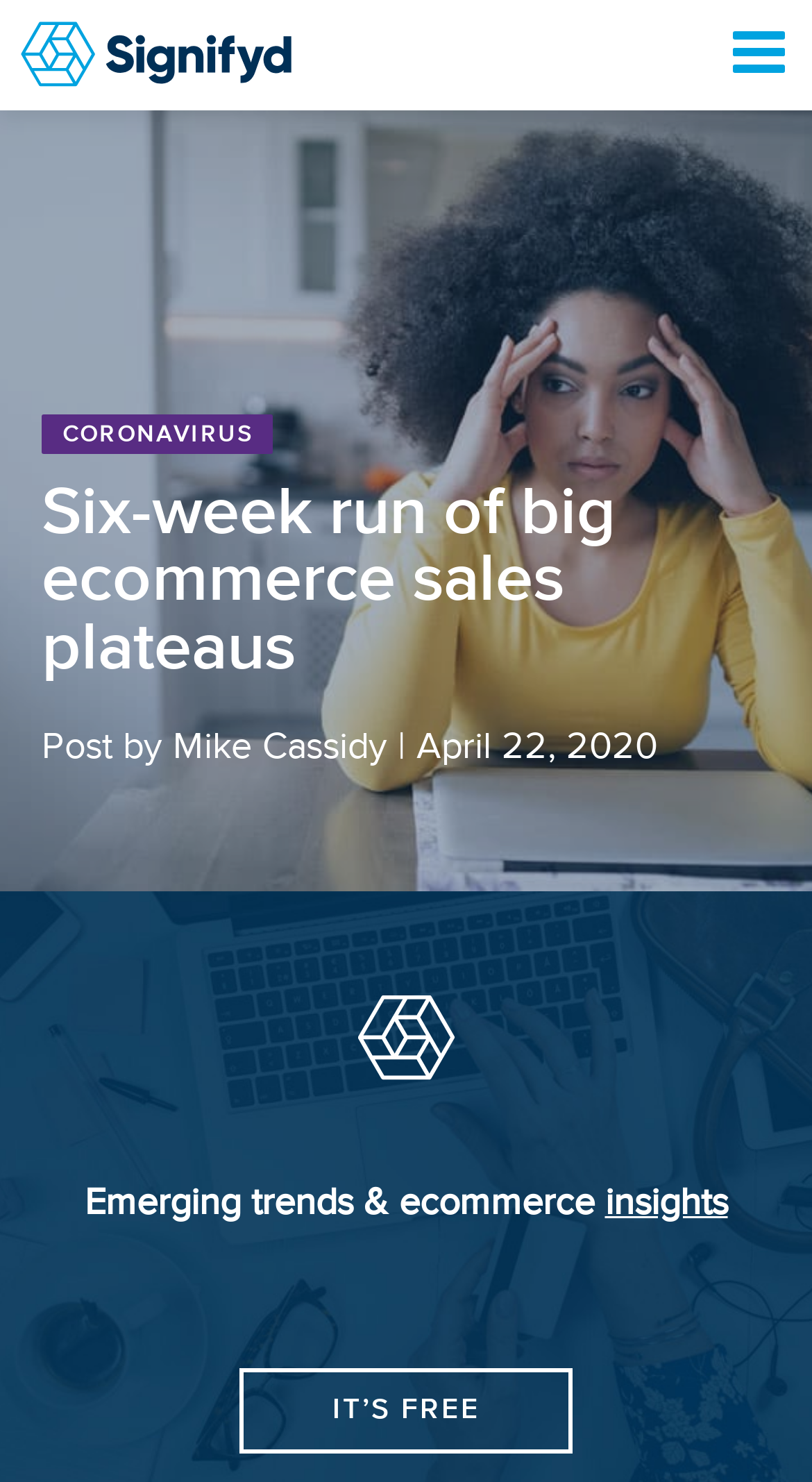Determine the bounding box of the UI component based on this description: "Skip to content". The bounding box coordinates should be four float values between 0 and 1, i.e., [left, top, right, bottom].

None